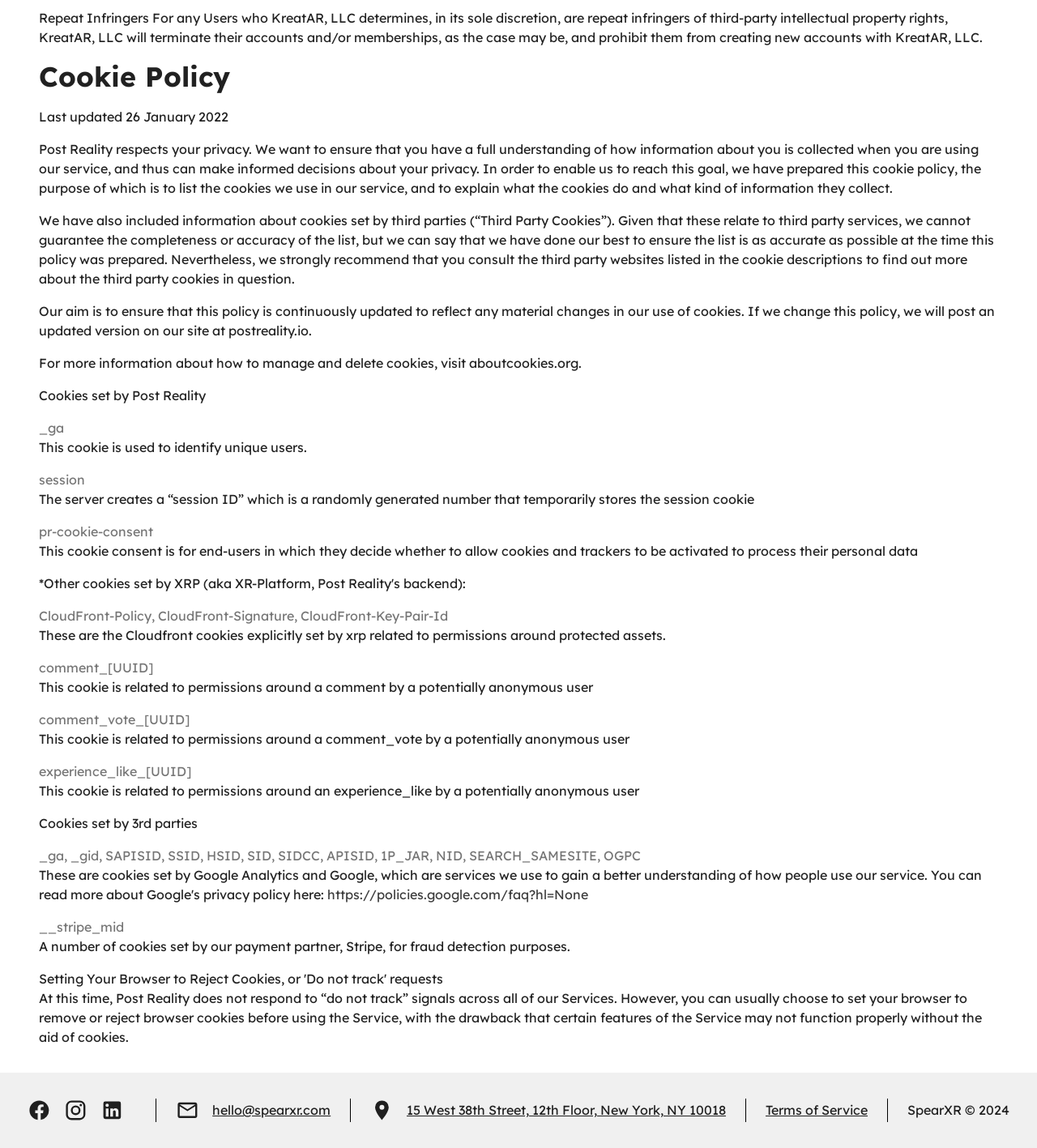Please determine the bounding box coordinates of the section I need to click to accomplish this instruction: "View the 'LinkedIn' social media link".

[0.357, 0.957, 0.38, 0.977]